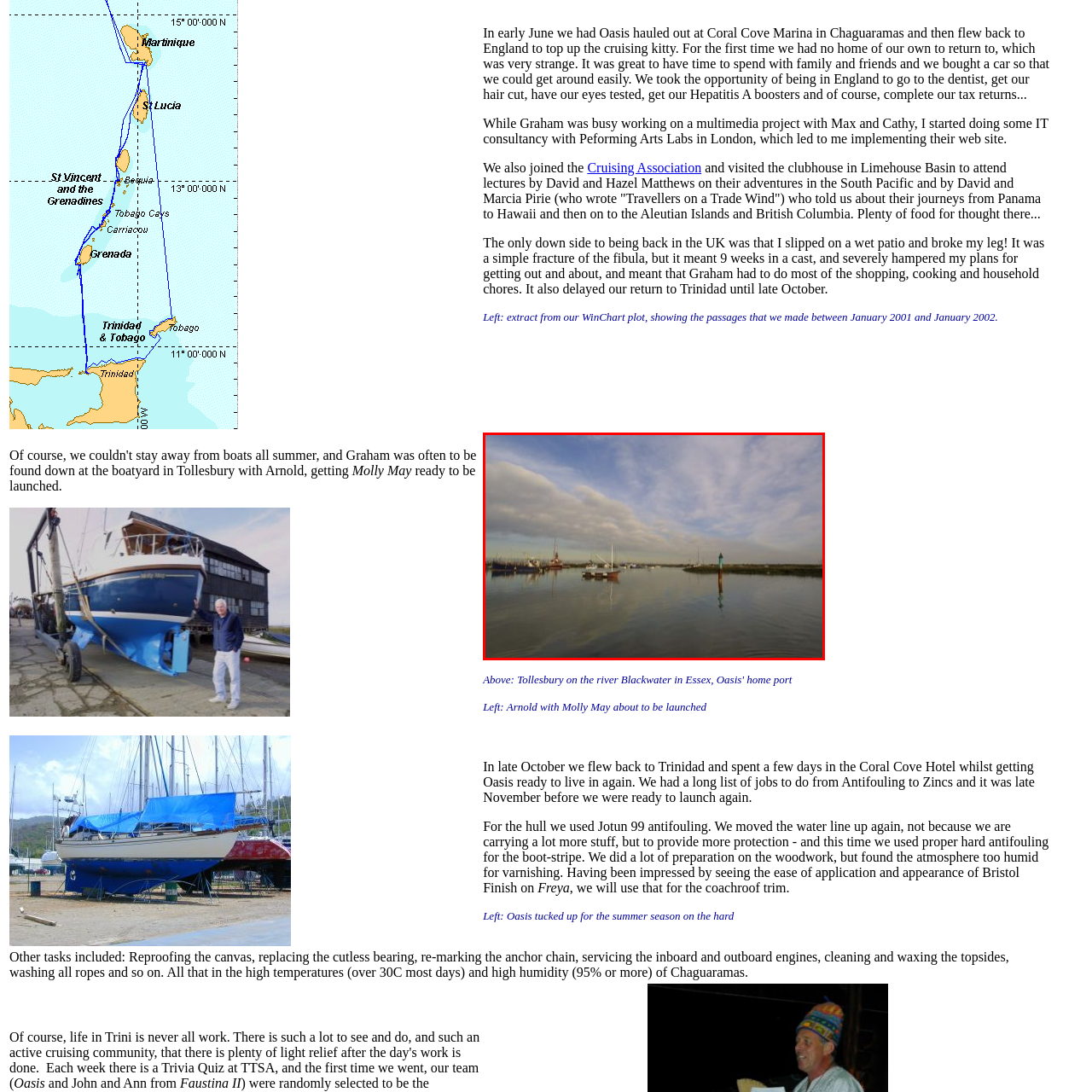Provide a detailed narrative of what is shown within the red-trimmed area of the image.

The image captures a serene scene at the Tollesbury boatyard on the River Blackwater in Essex, showcasing the vibrant atmosphere of this popular home port for sailing enthusiasts. In the foreground, a calm expanse of water reflects the cloudy sky, creating a sense of tranquility. Several boats are anchored peacefully, hinting at the summer activity that keeps the area lively. A notable green marker buoy stands tall in the center of the scene, guiding vessels safely through the harbor. The distant silhouettes of more boats and the subtle landscape beyond suggest a space rich with nautical history and community life, perfectly encapsulating the spirit of a summer spent preparing for adventures on the water.